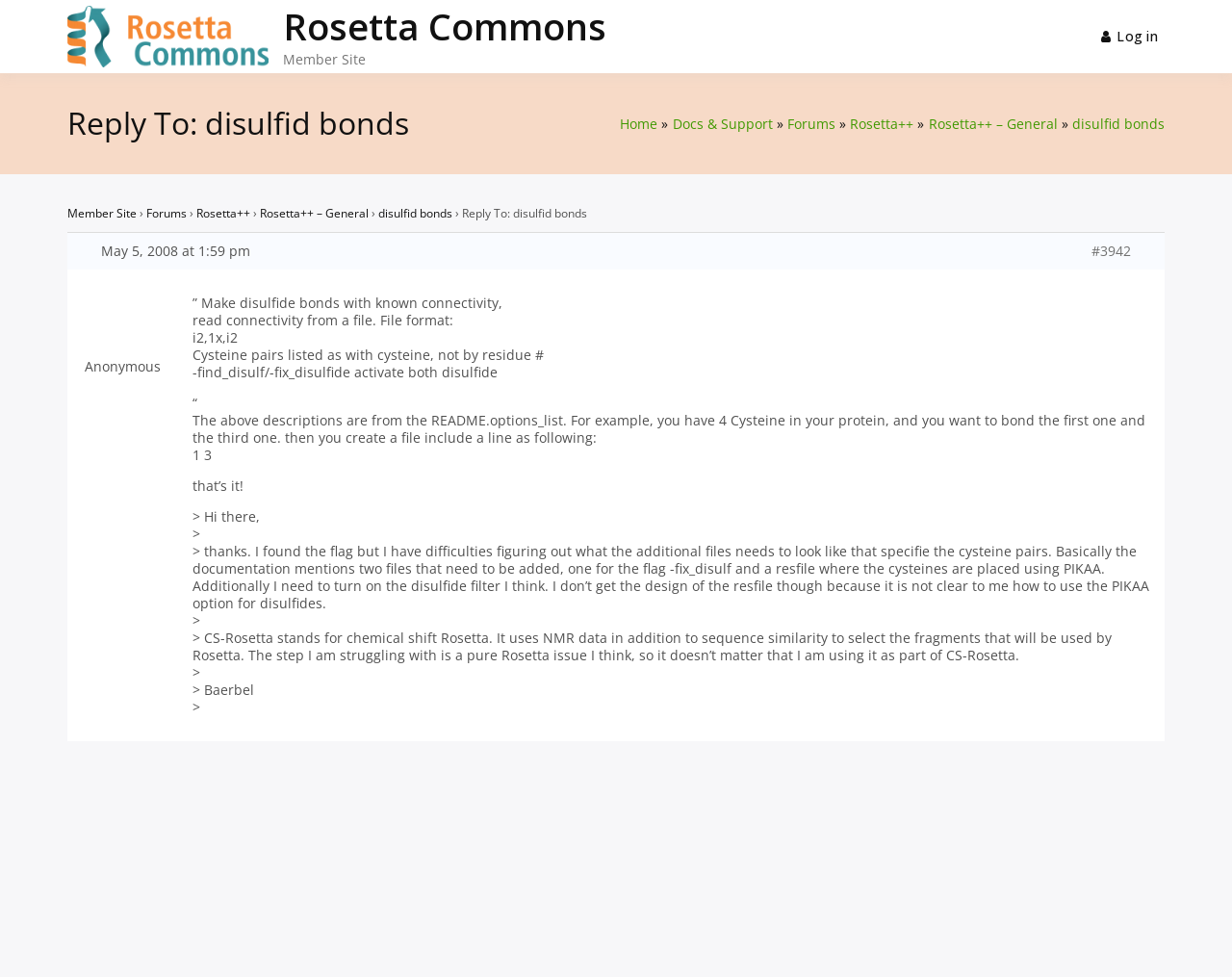Identify the bounding box coordinates of the HTML element based on this description: "disulfid bonds".

[0.307, 0.21, 0.367, 0.227]